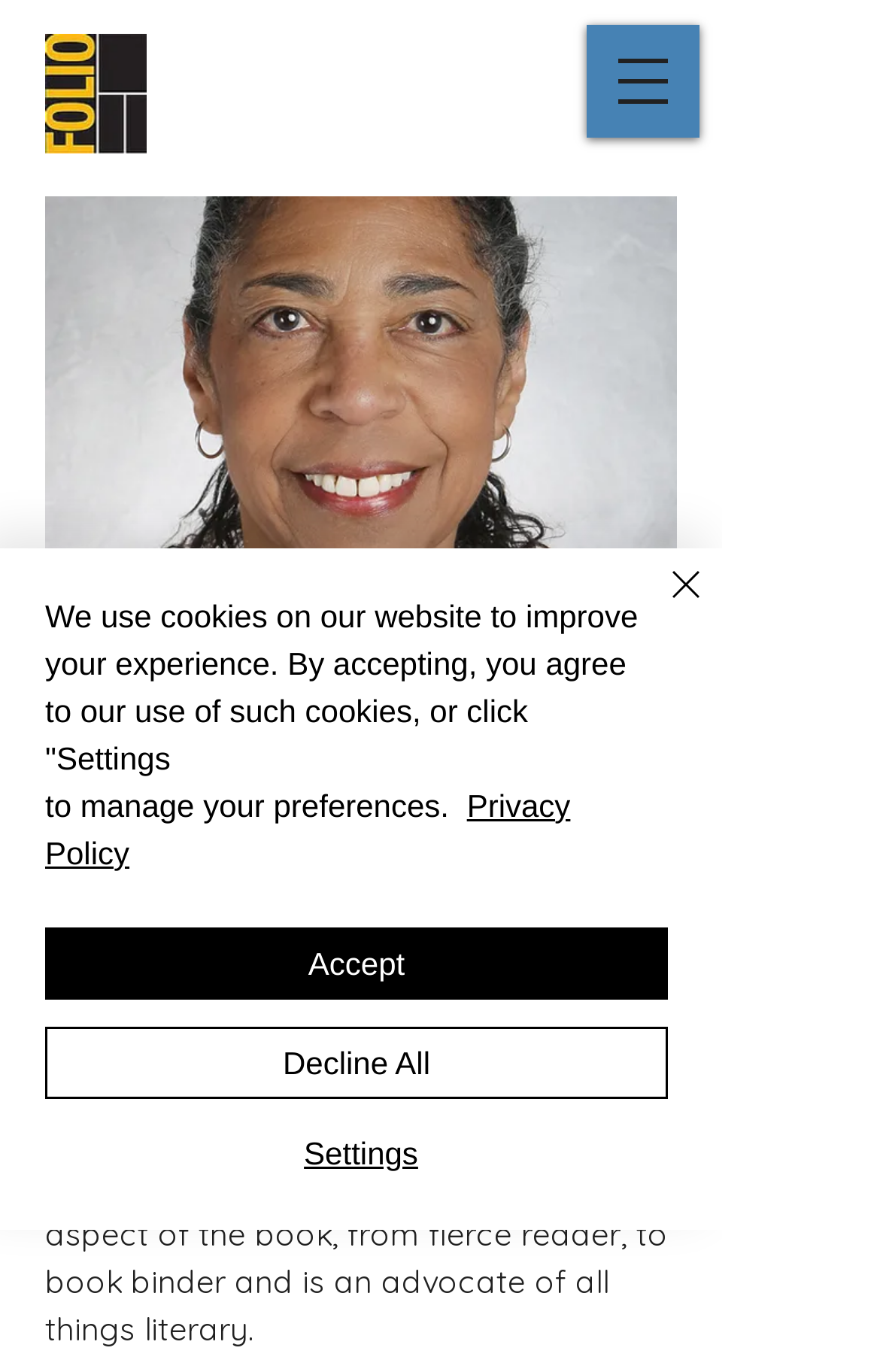Provide a thorough description of this webpage.

The webpage is about Lillian Dabney, a librarian who is passionate about literature. At the top right corner, there is a button to open the navigation menu. On the top left, there is a Folio Logo, which is an image linked to another webpage. Below the logo, there is a large image of Lillian Dabney, taking up most of the width of the page. 

Above the image, there is a link to go back to a previous page. The title "Lillian Dabney" is displayed prominently above the image. Below the title, there is a brief description of Lillian Dabney, stating that she has been involved in every aspect of the book, from being a fierce reader to a book binder, and is an advocate of all things literary.

At the bottom of the page, there is a notification alert about the use of cookies on the website. This alert is accompanied by three buttons: "Accept", "Decline All", and "Settings" to manage preferences. There is also a link to the "Privacy Policy" page. On the right side of the alert, there is a "Close" button with an image of a cross.